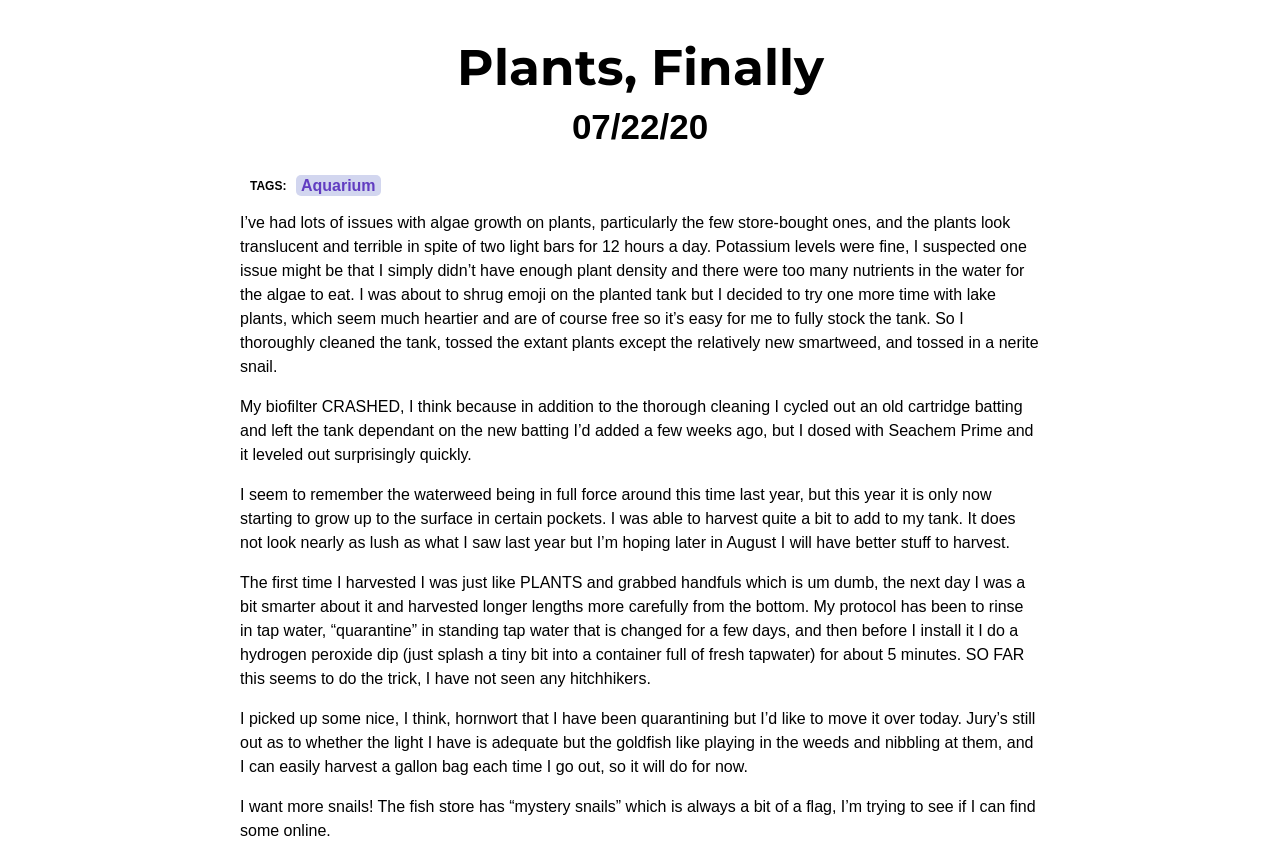Please reply to the following question with a single word or a short phrase:
What did the author do to the tank before adding lake plants?

Thoroughly cleaned